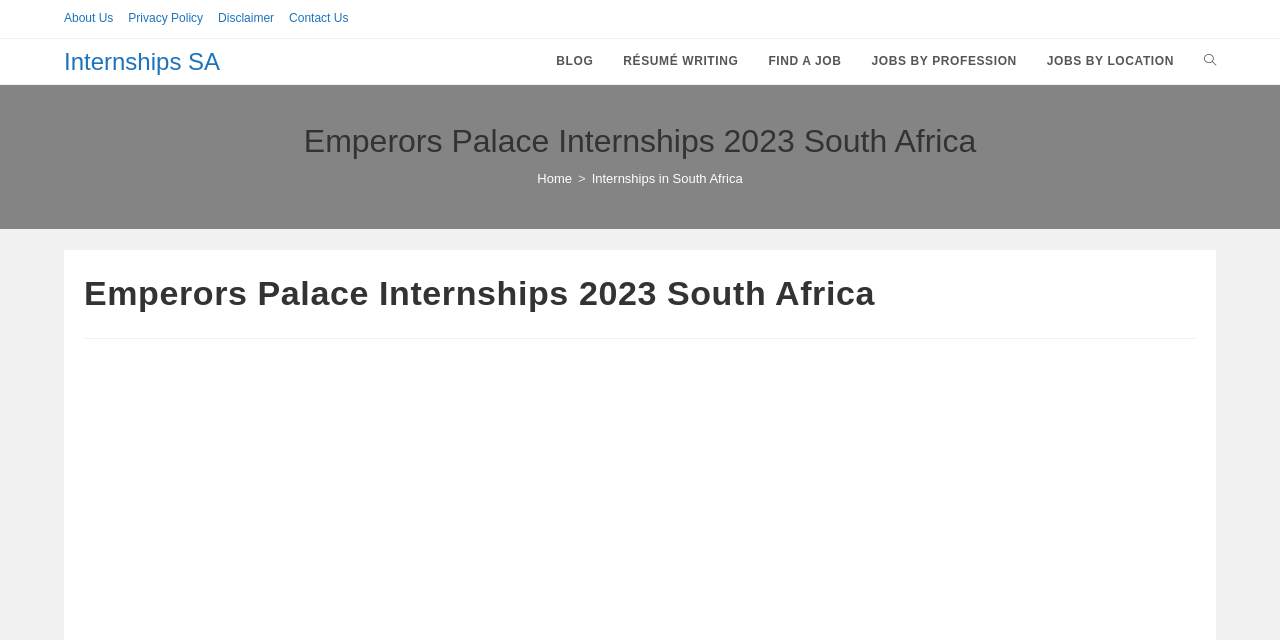Answer briefly with one word or phrase:
What is the first link in the top navigation bar?

About Us